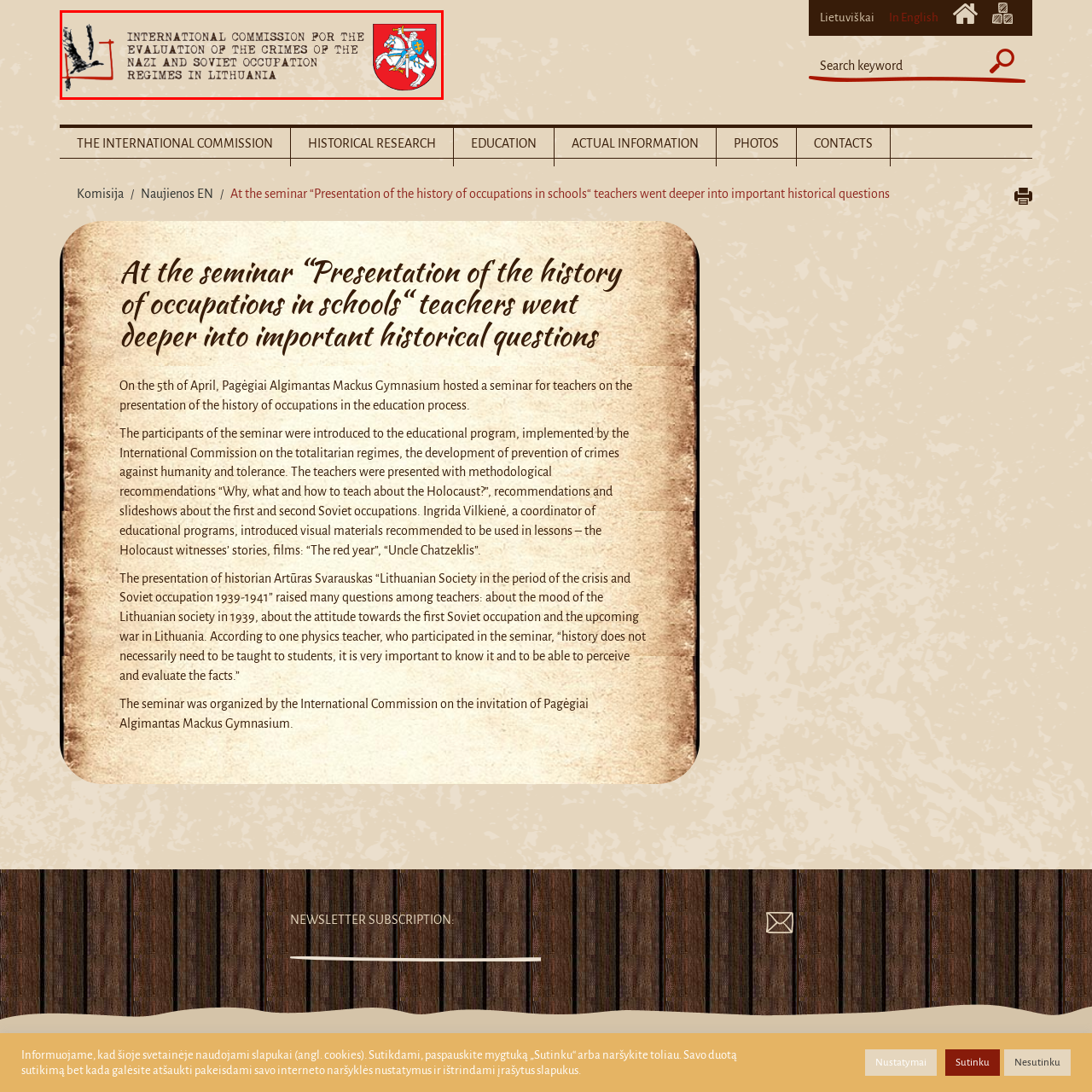What is emblazoned on the shield?
Study the image surrounded by the red bounding box and answer the question comprehensively, based on the details you see.

The shield emblem features a knight, which is a significant symbol of Lithuanian heritage and history, reflecting the Commission's mission to educate and evaluate historical events linked to occupation and crimes against humanity.